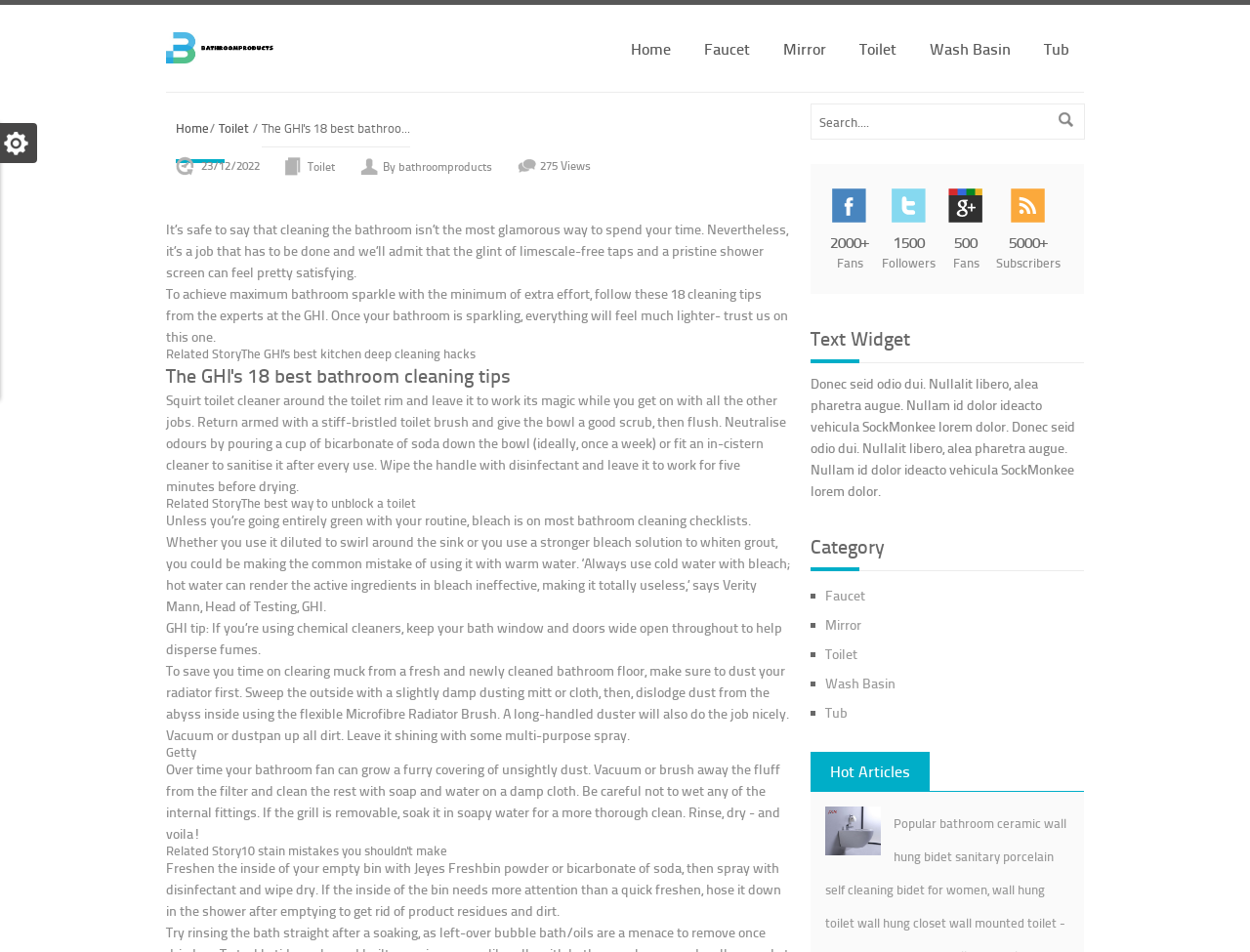Detail the various sections and features of the webpage.

This webpage is about bathroom cleaning tips, specifically featuring 18 tips from the Good Housekeeping Institute (GHI). At the top, there is a navigation bar with links to "Home", "Faucet", "Mirror", "Toilet", "Wash Basin", and "Tub". Below the navigation bar, there is a heading that reads "The GHI's 18 best bathroom cleaning tips" followed by a brief introduction to the importance of cleaning the bathroom.

The main content of the webpage is divided into sections, each featuring a specific cleaning tip. The first tip is about cleaning the toilet, followed by tips on using bleach, dusting radiators, and cleaning the bathroom fan. Each section includes a brief paragraph of text explaining the tip, and some sections also include images.

On the right-hand side of the webpage, there is a sidebar with various widgets, including a search bar, social media followers, and a category section with links to "Faucet", "Mirror", "Toilet", "Wash Basin", and "Tub". There is also a section titled "Hot Articles" with an image of a bathroom-related product.

At the bottom of the webpage, there is a section with a heading "Text Widget" that appears to be a placeholder or a sample text.